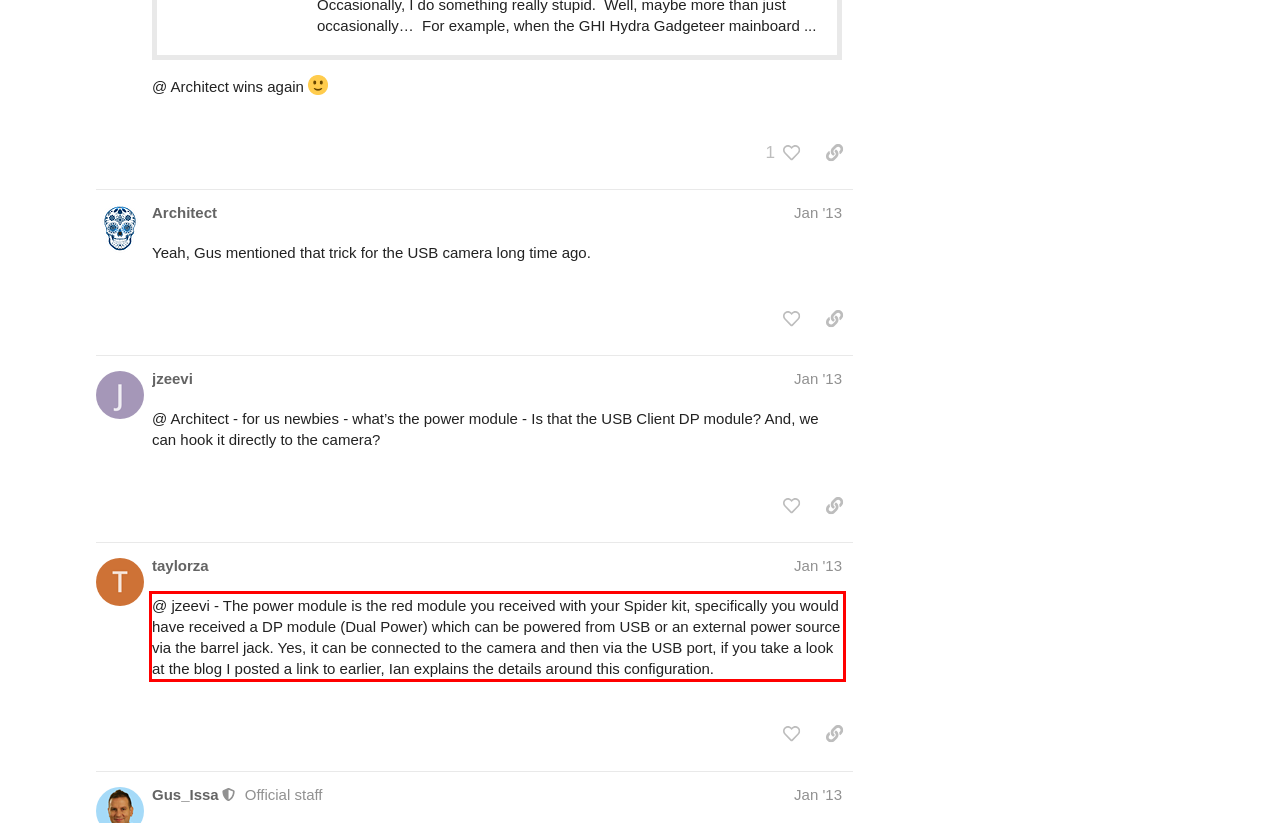You are provided with a webpage screenshot that includes a red rectangle bounding box. Extract the text content from within the bounding box using OCR.

@ jzeevi - The power module is the red module you received with your Spider kit, specifically you would have received a DP module (Dual Power) which can be powered from USB or an external power source via the barrel jack. Yes, it can be connected to the camera and then via the USB port, if you take a look at the blog I posted a link to earlier, Ian explains the details around this configuration.